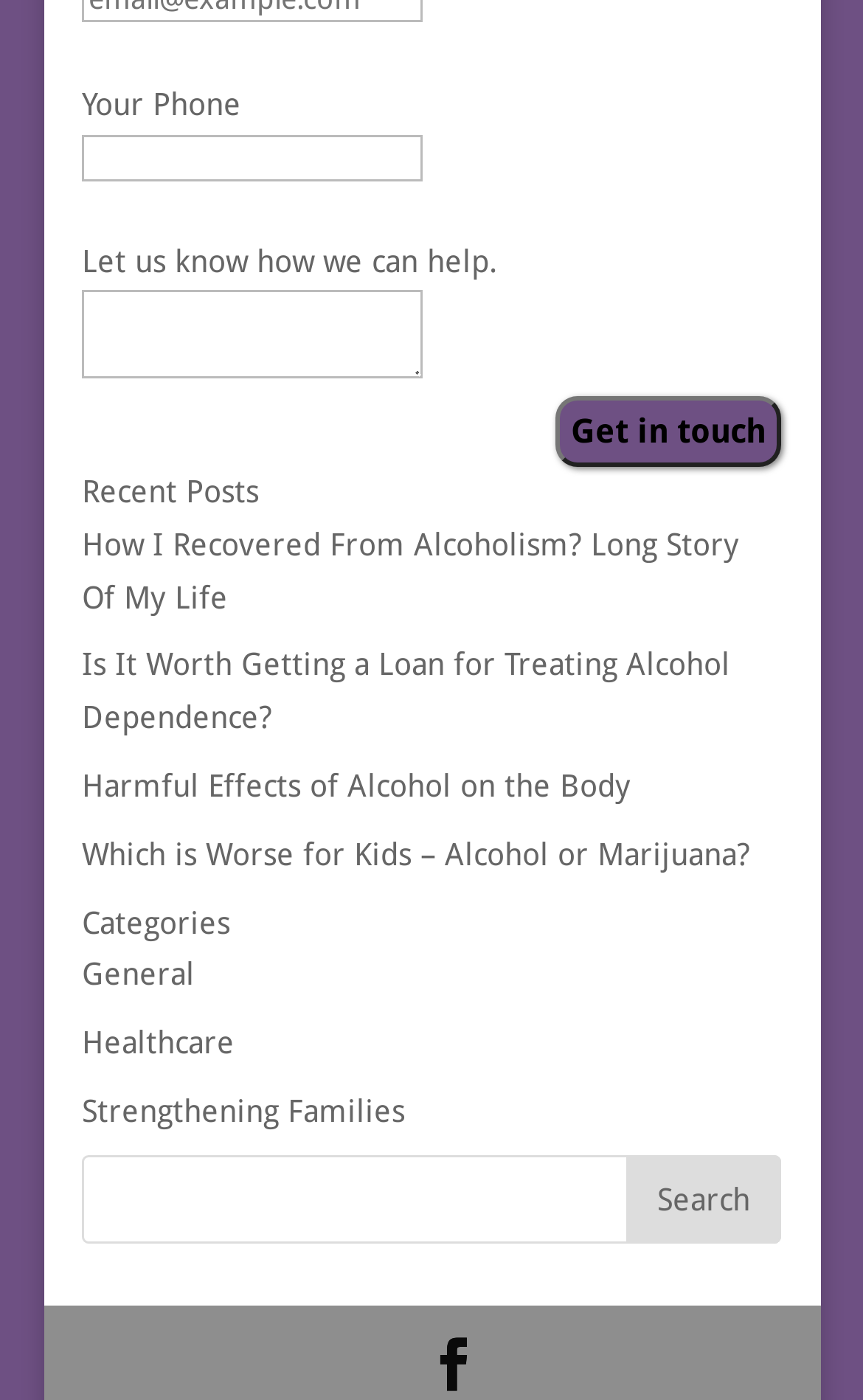Pinpoint the bounding box coordinates of the element that must be clicked to accomplish the following instruction: "Enter your phone number". The coordinates should be in the format of four float numbers between 0 and 1, i.e., [left, top, right, bottom].

[0.095, 0.096, 0.49, 0.129]